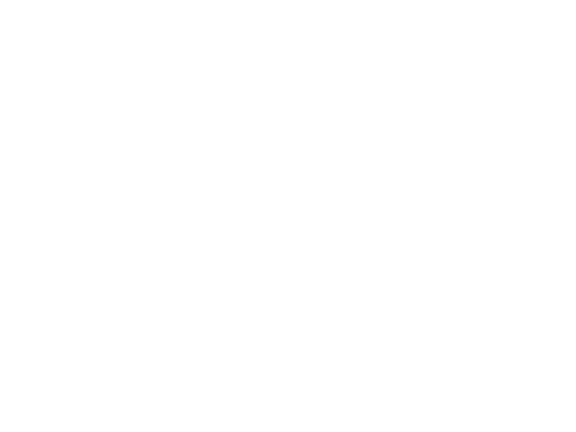What type of gemstones does the Danu Group deal in?
Answer with a single word or phrase by referring to the visual content.

Ceylon natural pink sapphires